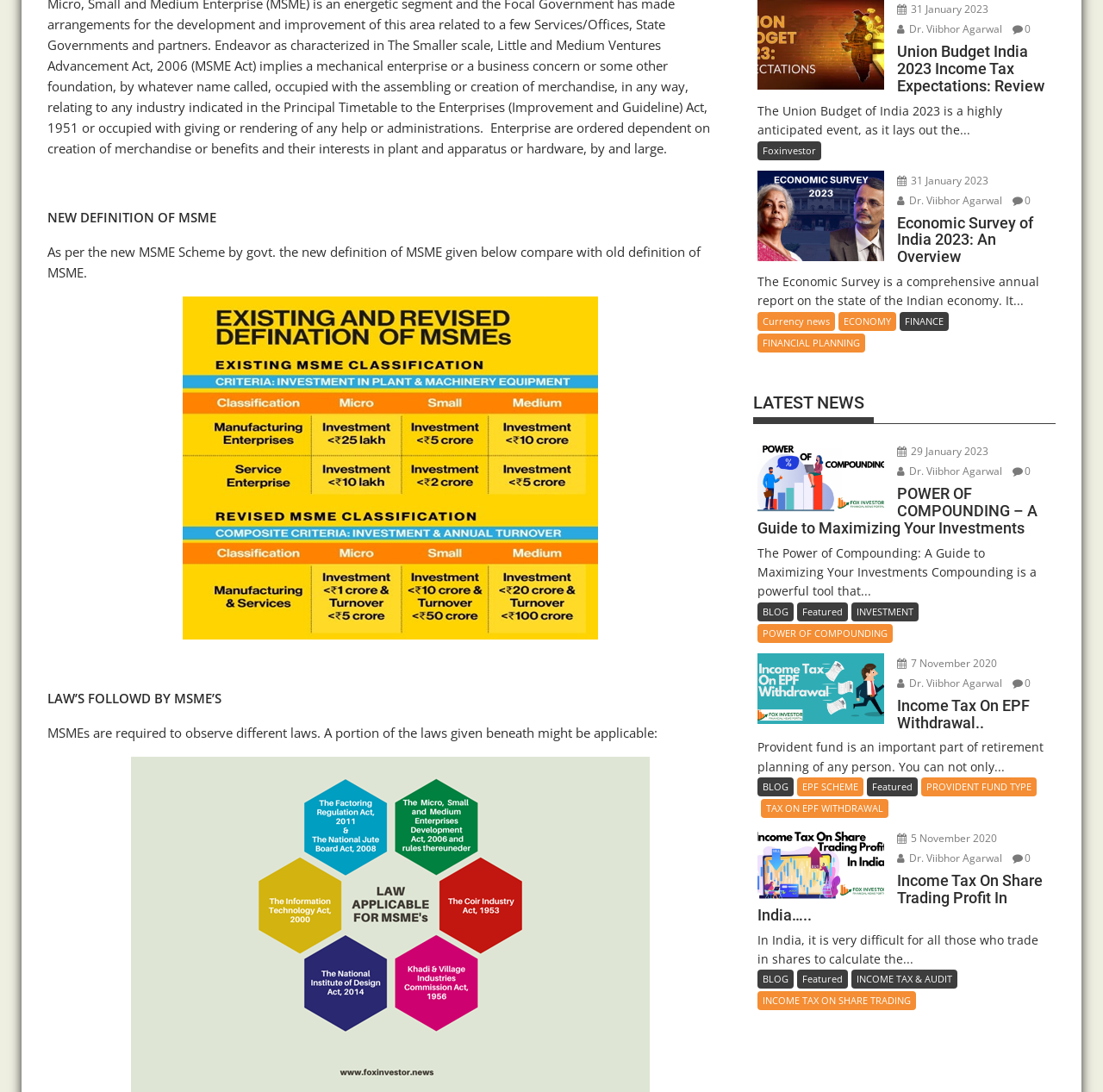Please determine the bounding box coordinates for the element that should be clicked to follow these instructions: "Read the article 'POWER OF COMPOUNDING – A Guide to Maximizing Your Investments'".

[0.687, 0.445, 0.953, 0.491]